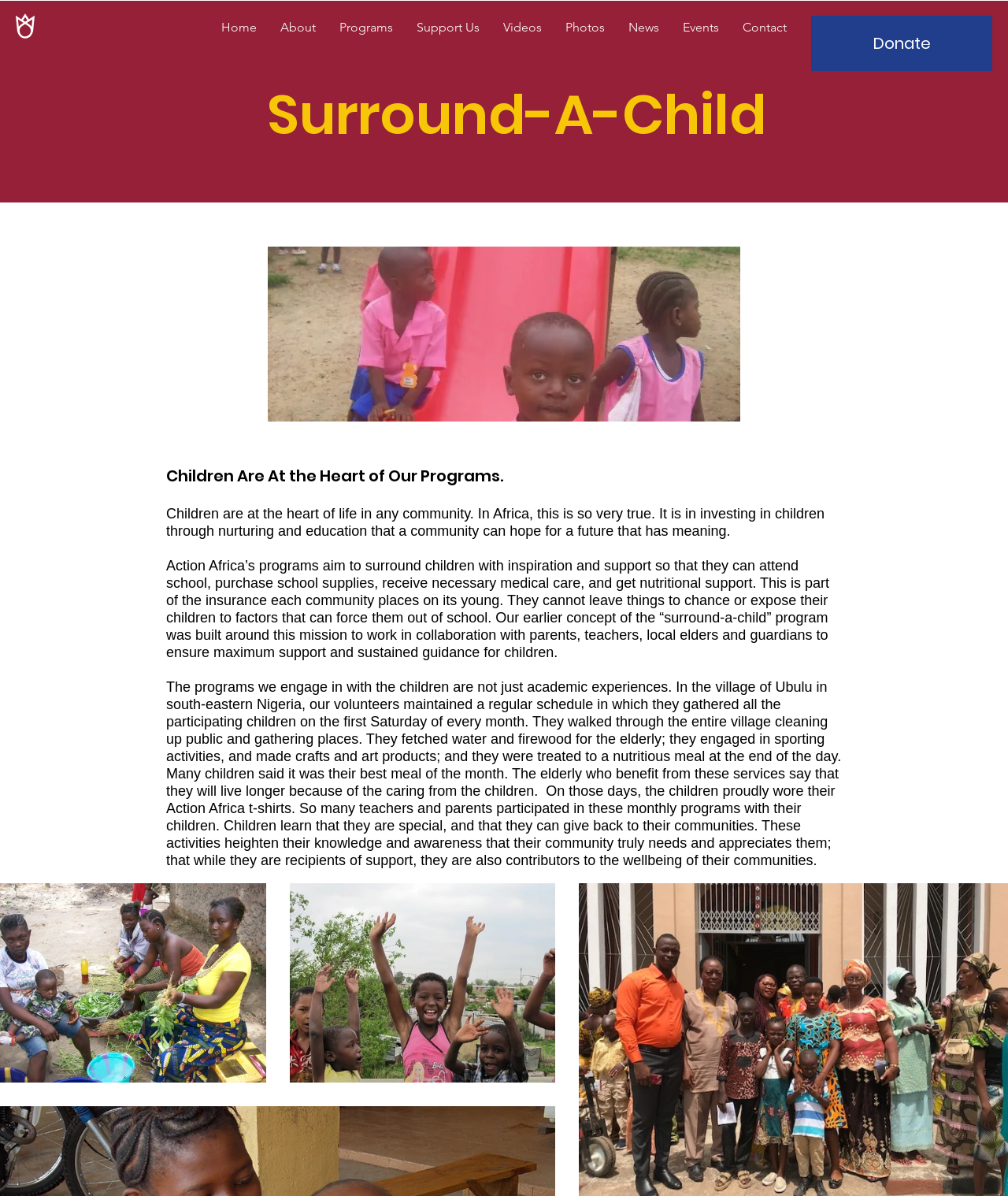How many navigation links are there?
Provide a detailed and well-explained answer to the question.

The number of navigation links can be counted from the navigation element 'Site' which contains 9 link elements: 'Home', 'About', 'Programs', 'Support Us', 'Videos', 'Photos', 'News', 'Events', and 'Contact'.